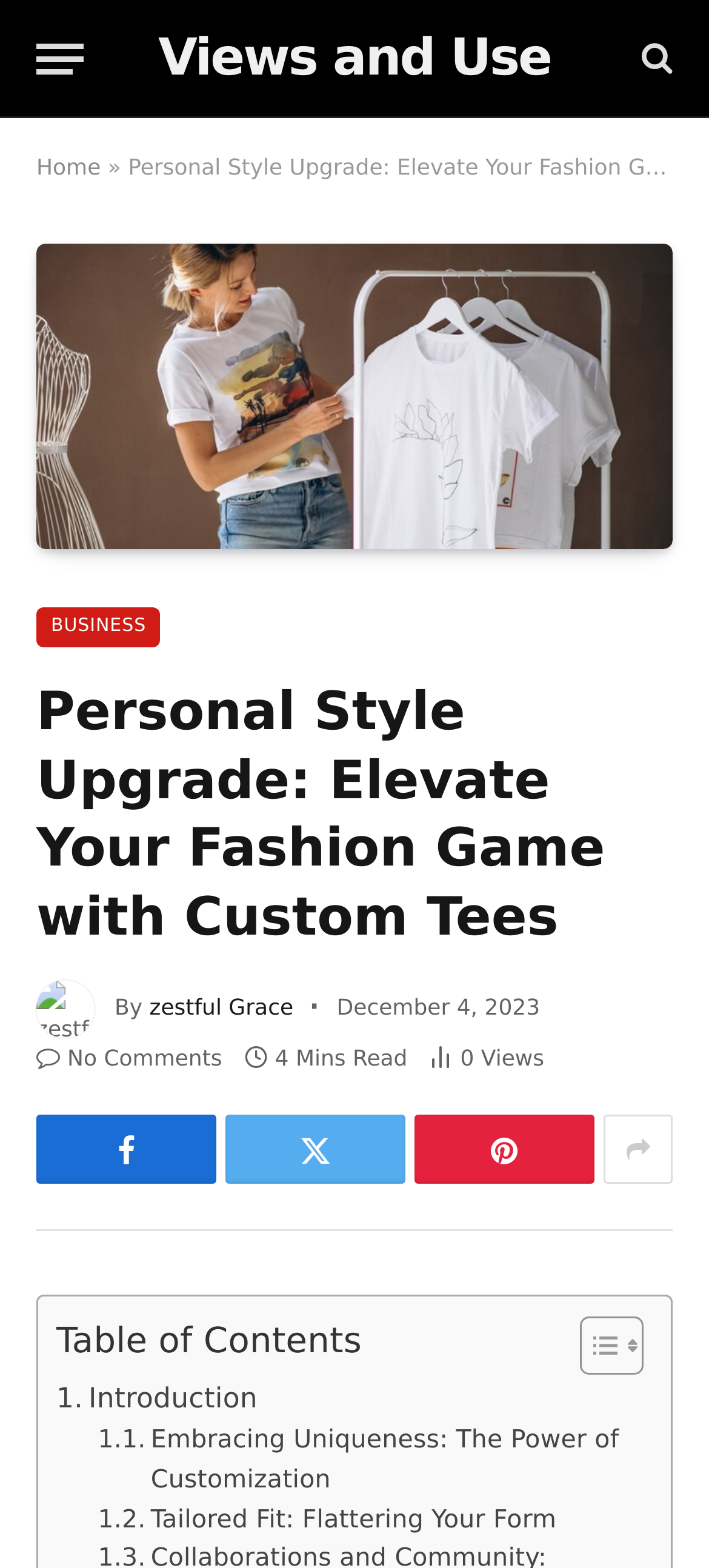Determine the bounding box coordinates of the clickable element necessary to fulfill the instruction: "View the introduction section". Provide the coordinates as four float numbers within the 0 to 1 range, i.e., [left, top, right, bottom].

[0.079, 0.878, 0.363, 0.907]